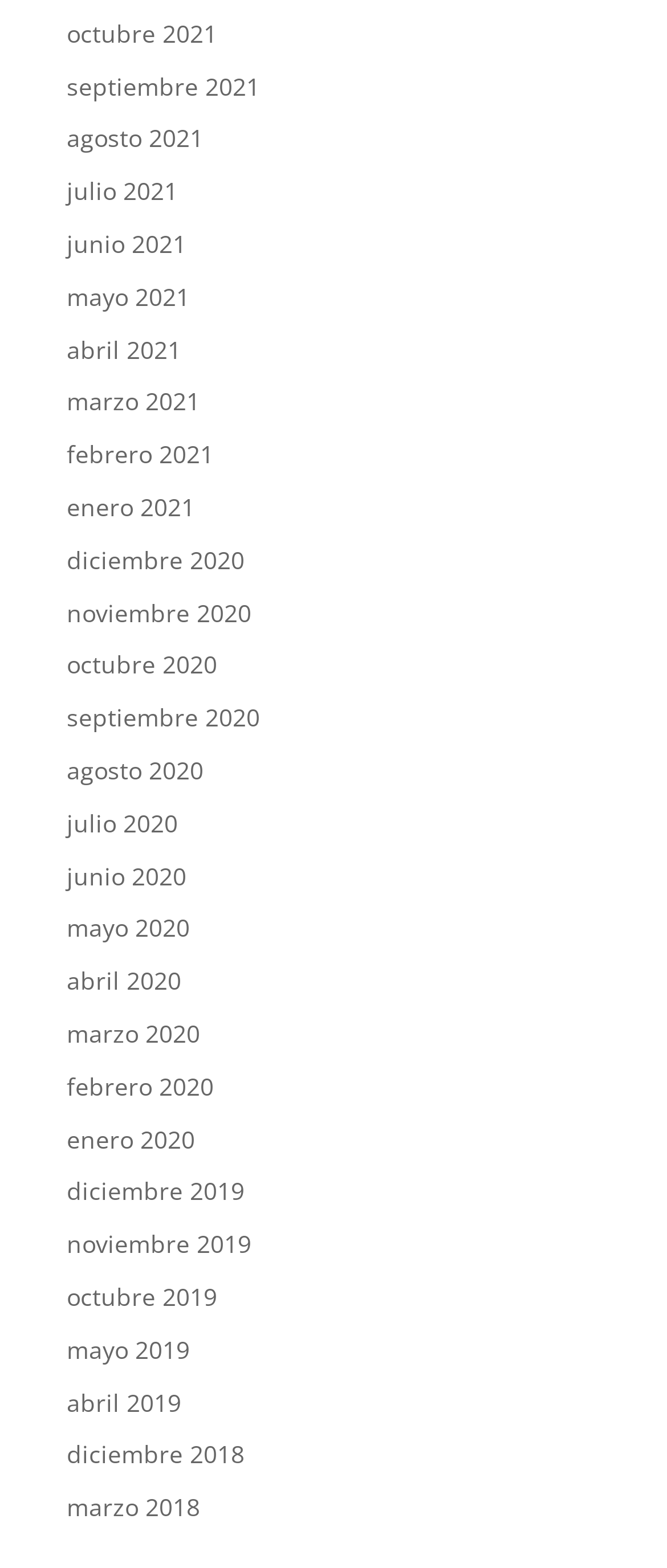Find the bounding box coordinates corresponding to the UI element with the description: "Search". The coordinates should be formatted as [left, top, right, bottom], with values as floats between 0 and 1.

None